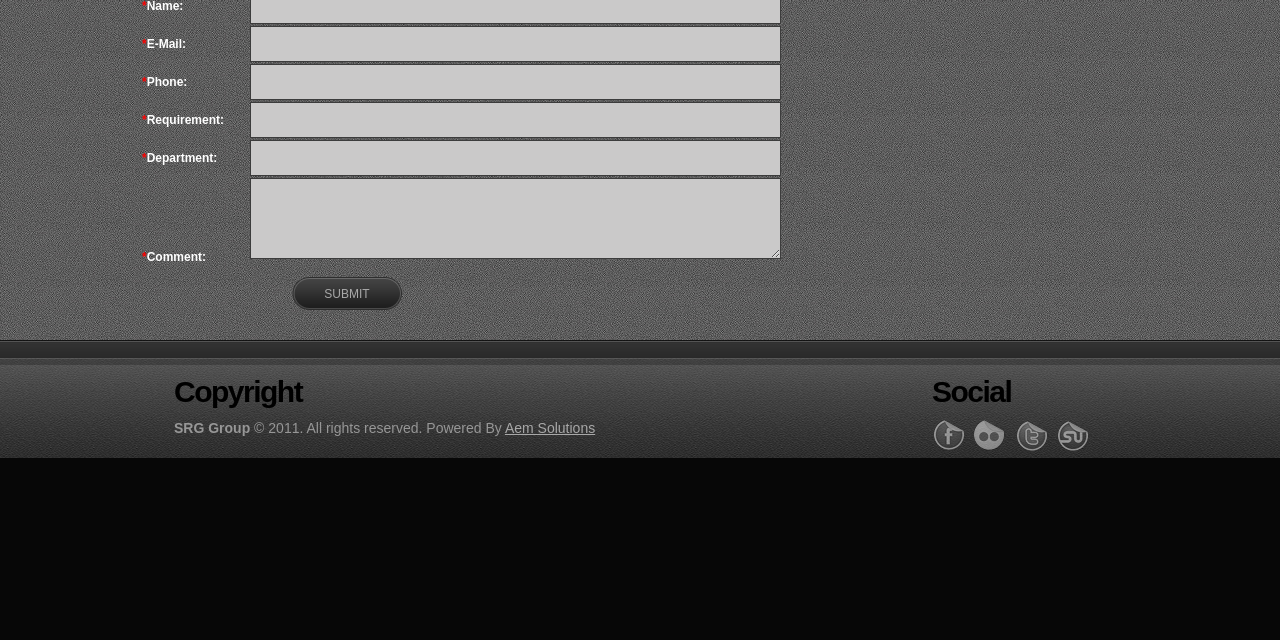For the element described, predict the bounding box coordinates as (top-left x, top-left y, bottom-right x, bottom-right y). All values should be between 0 and 1. Element description: parent_node: Social

[0.76, 0.689, 0.786, 0.711]